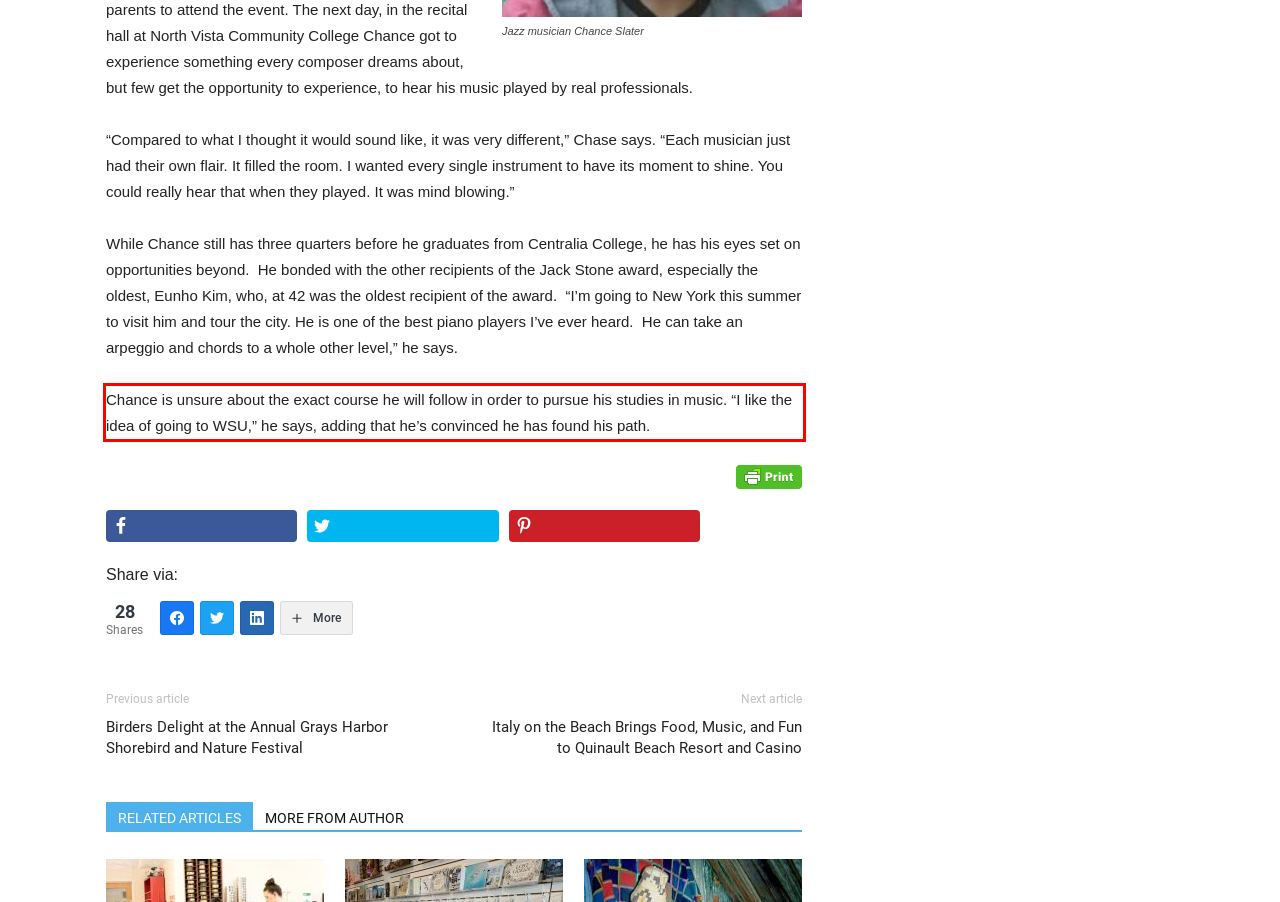Please recognize and transcribe the text located inside the red bounding box in the webpage image.

Chance is unsure about the exact course he will follow in order to pursue his studies in music. “I like the idea of going to WSU,” he says, adding that he’s convinced he has found his path.